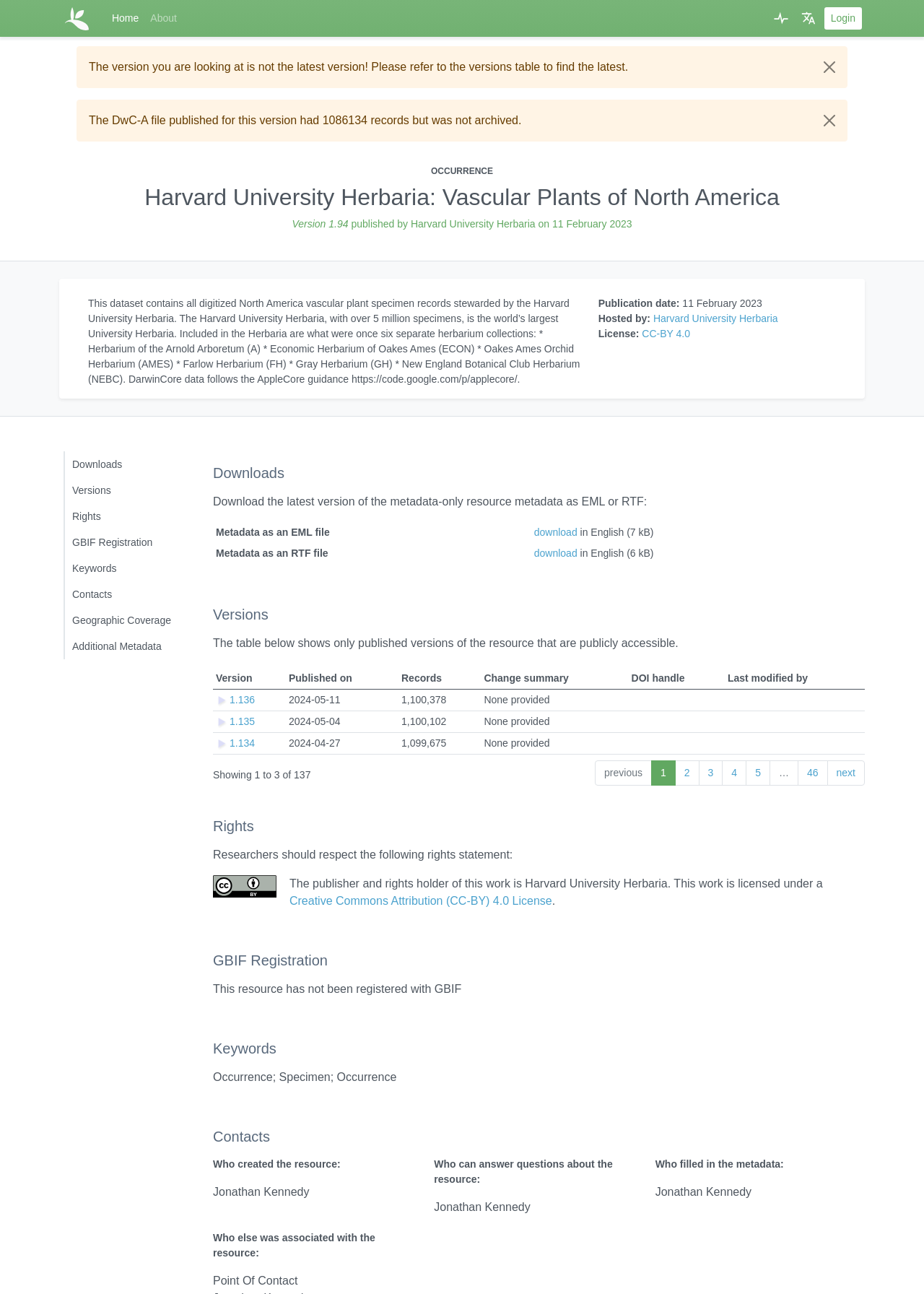Highlight the bounding box coordinates of the region I should click on to meet the following instruction: "Click the 'Downloads' link".

[0.069, 0.349, 0.193, 0.369]